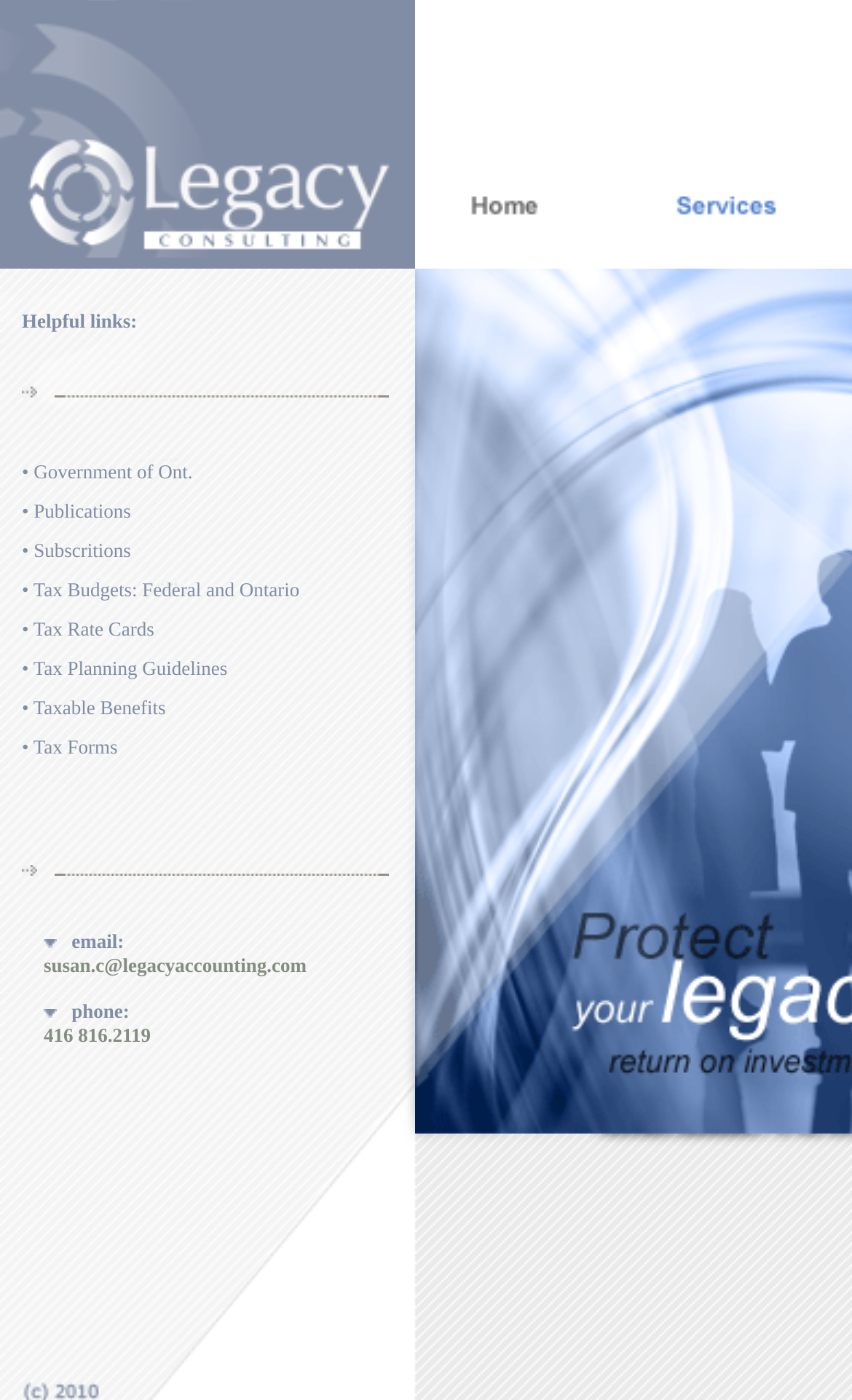Please identify the bounding box coordinates of the area I need to click to accomplish the following instruction: "Visit Government of Ont website".

[0.026, 0.329, 0.226, 0.345]